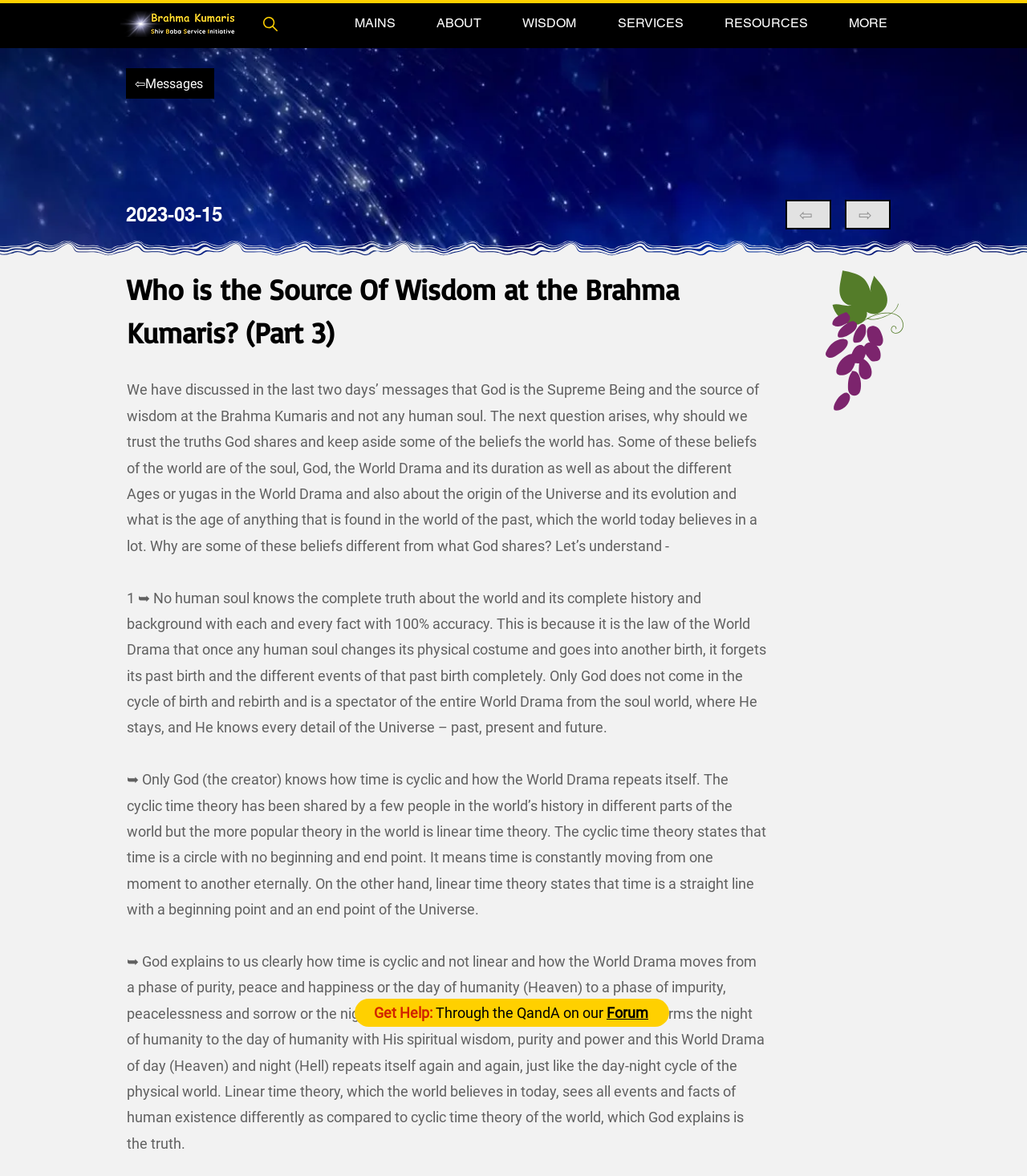Show me the bounding box coordinates of the clickable region to achieve the task as per the instruction: "Read previous messages".

[0.123, 0.058, 0.209, 0.084]